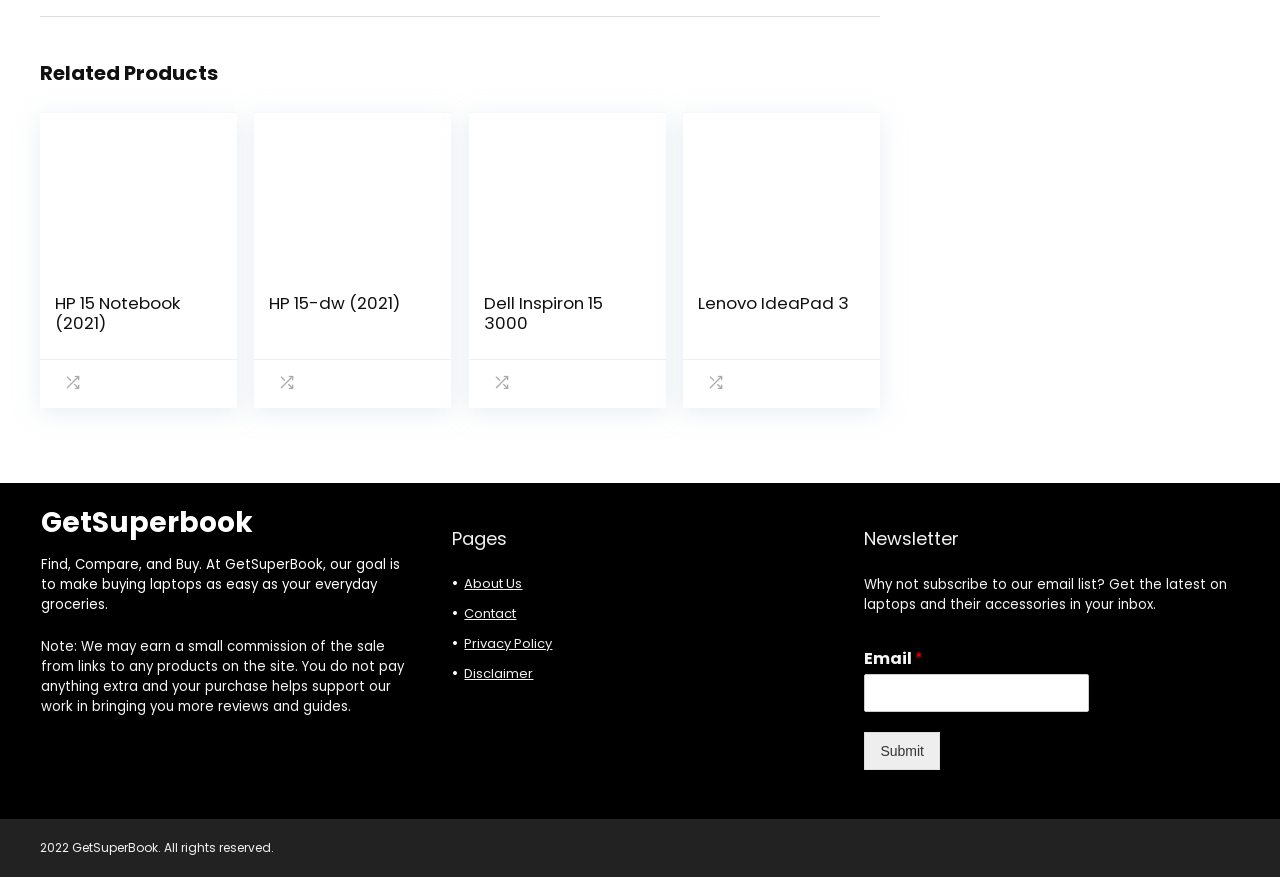Locate the bounding box of the UI element described by: "Lenovo IdeaPad 3" in the given webpage screenshot.

[0.545, 0.332, 0.663, 0.36]